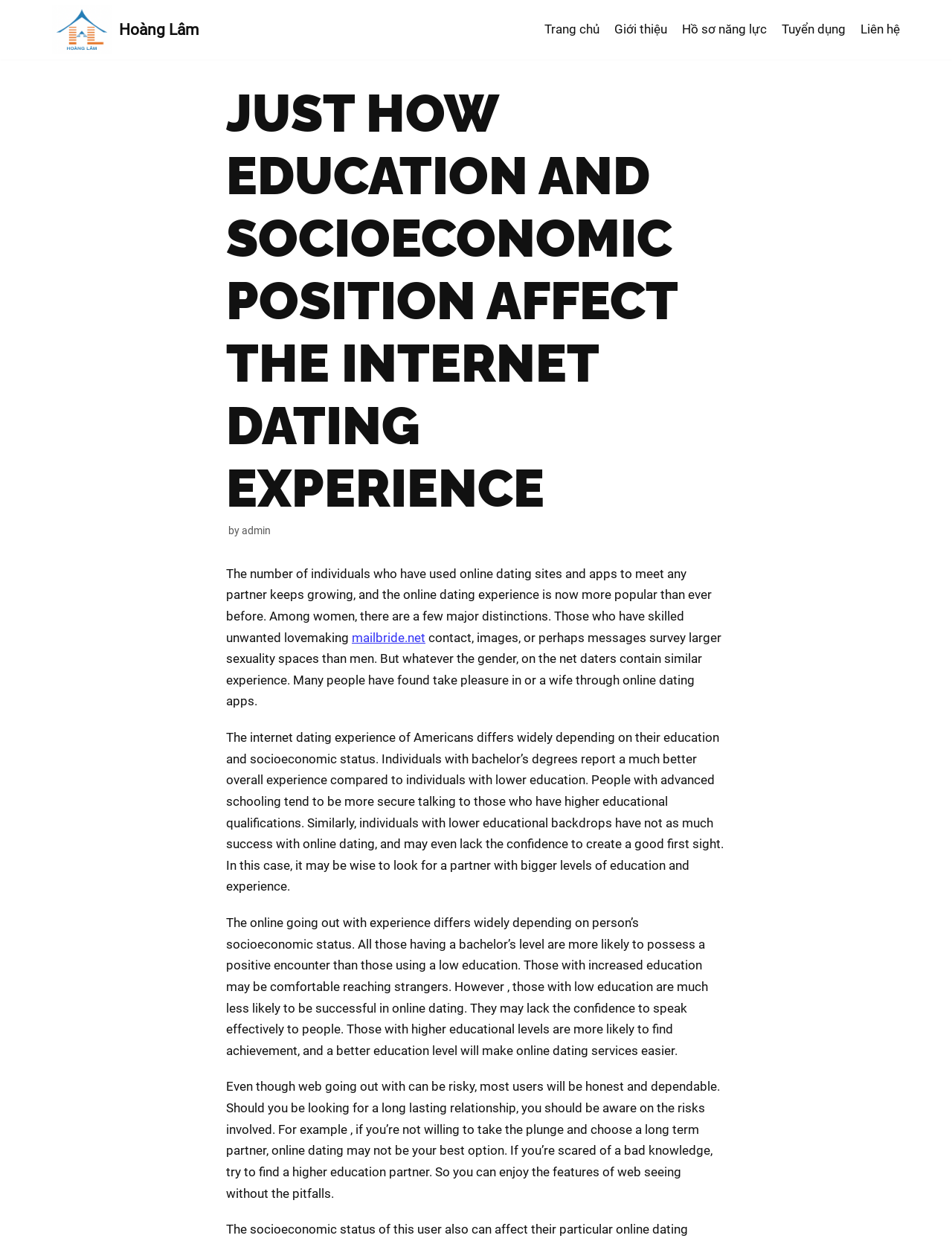Find the bounding box coordinates of the element's region that should be clicked in order to follow the given instruction: "Learn more about the Engagement Process". The coordinates should consist of four float numbers between 0 and 1, i.e., [left, top, right, bottom].

None